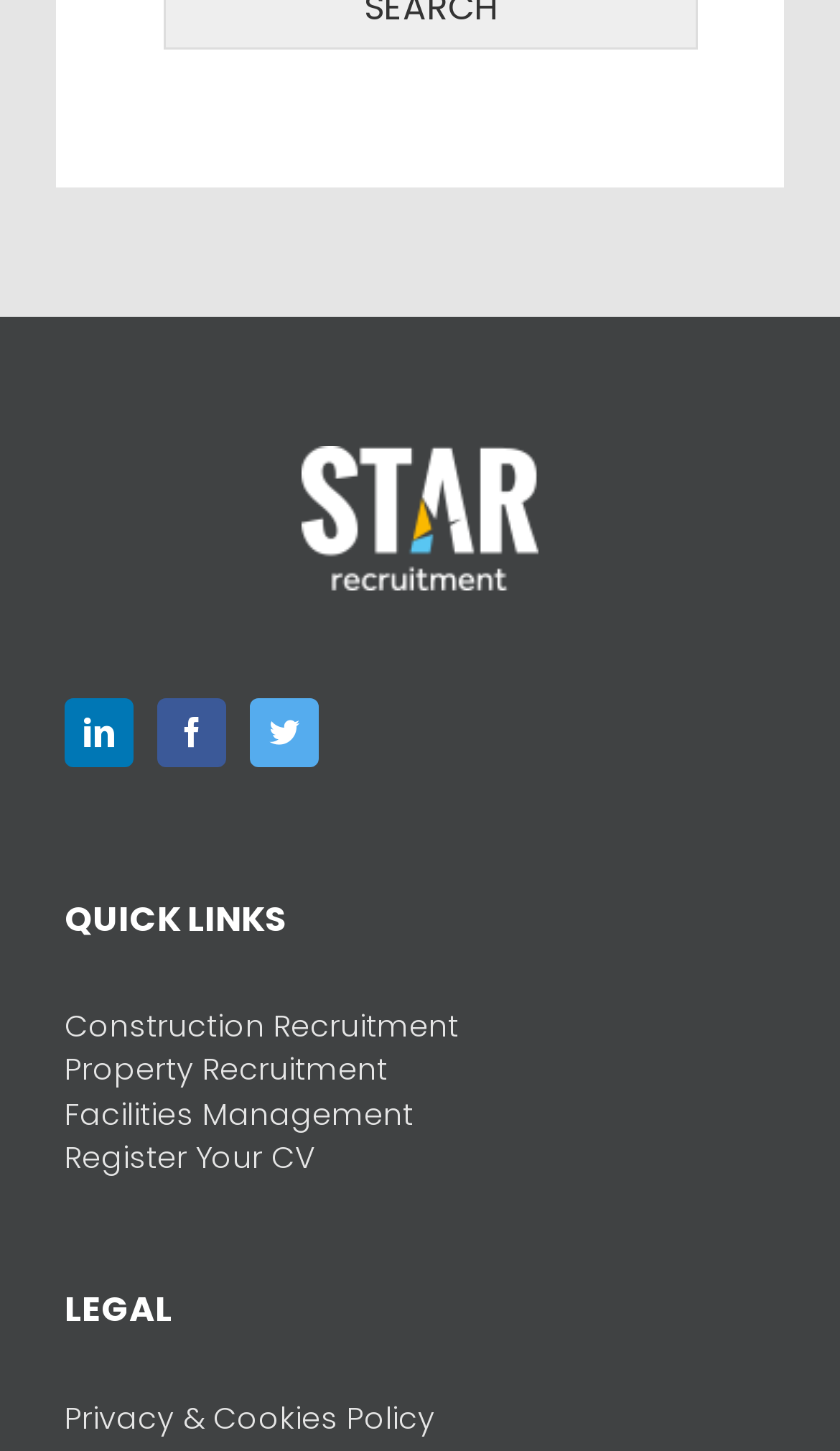Please provide a comprehensive answer to the question below using the information from the image: How many sections are there on the webpage?

I identified two main sections on the webpage: 'QUICK LINKS' and 'LEGAL', which are separated by headings.